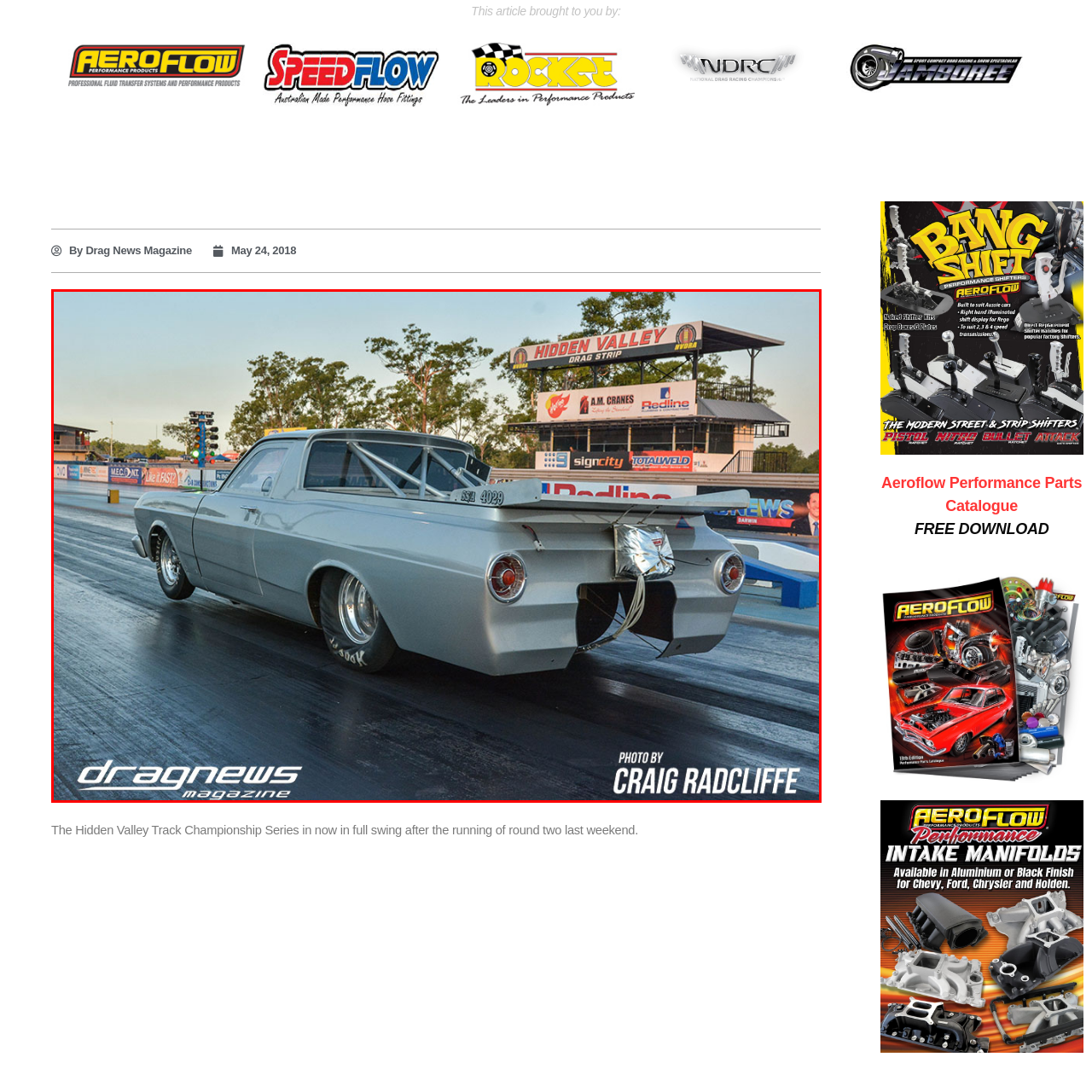Observe the content inside the red rectangle, Where is the drag racing car positioned? 
Give your answer in just one word or phrase.

Starting line